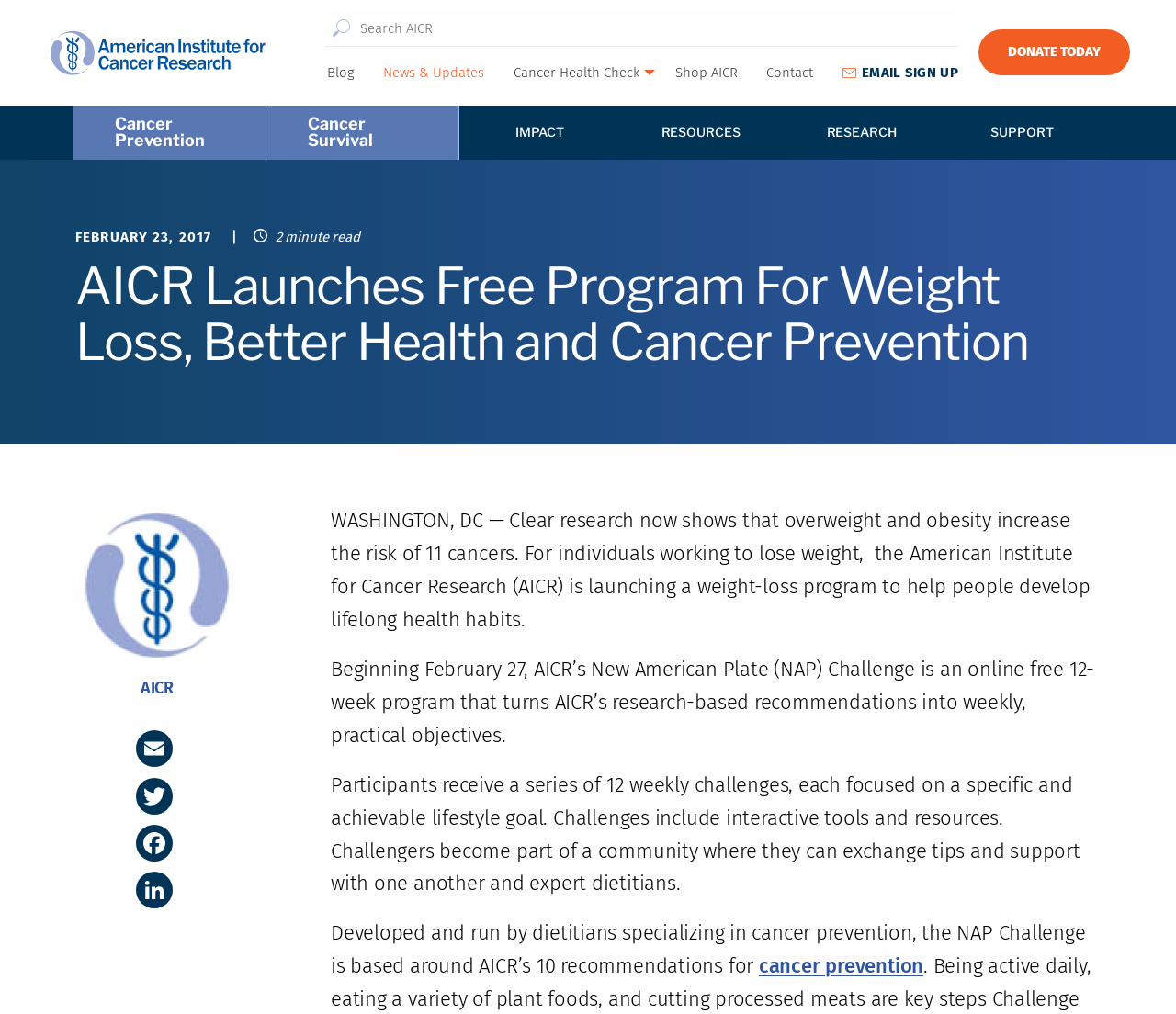What is the 'Ways to Give' section about?
Please use the image to provide an in-depth answer to the question.

The 'Ways to Give' section is a section on the webpage that lists different ways to give to the American Institute for Cancer Research, such as donating monthly, honoring or memorializing someone, and more.